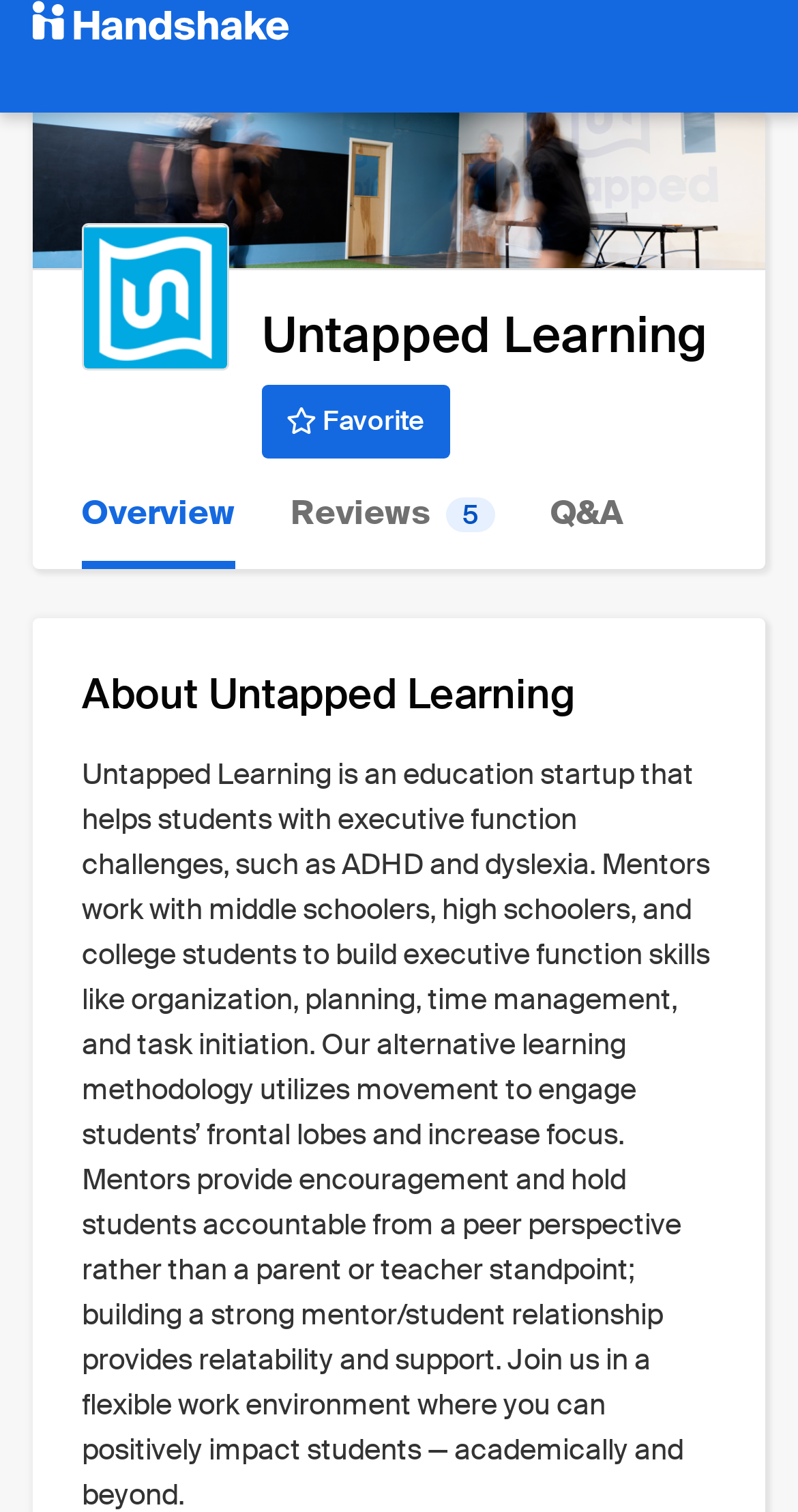Determine the bounding box coordinates (top-left x, top-left y, bottom-right x, bottom-right y) of the UI element described in the following text: aria-label="Untapped Learning" title="Untapped Learning"

[0.103, 0.148, 0.287, 0.246]